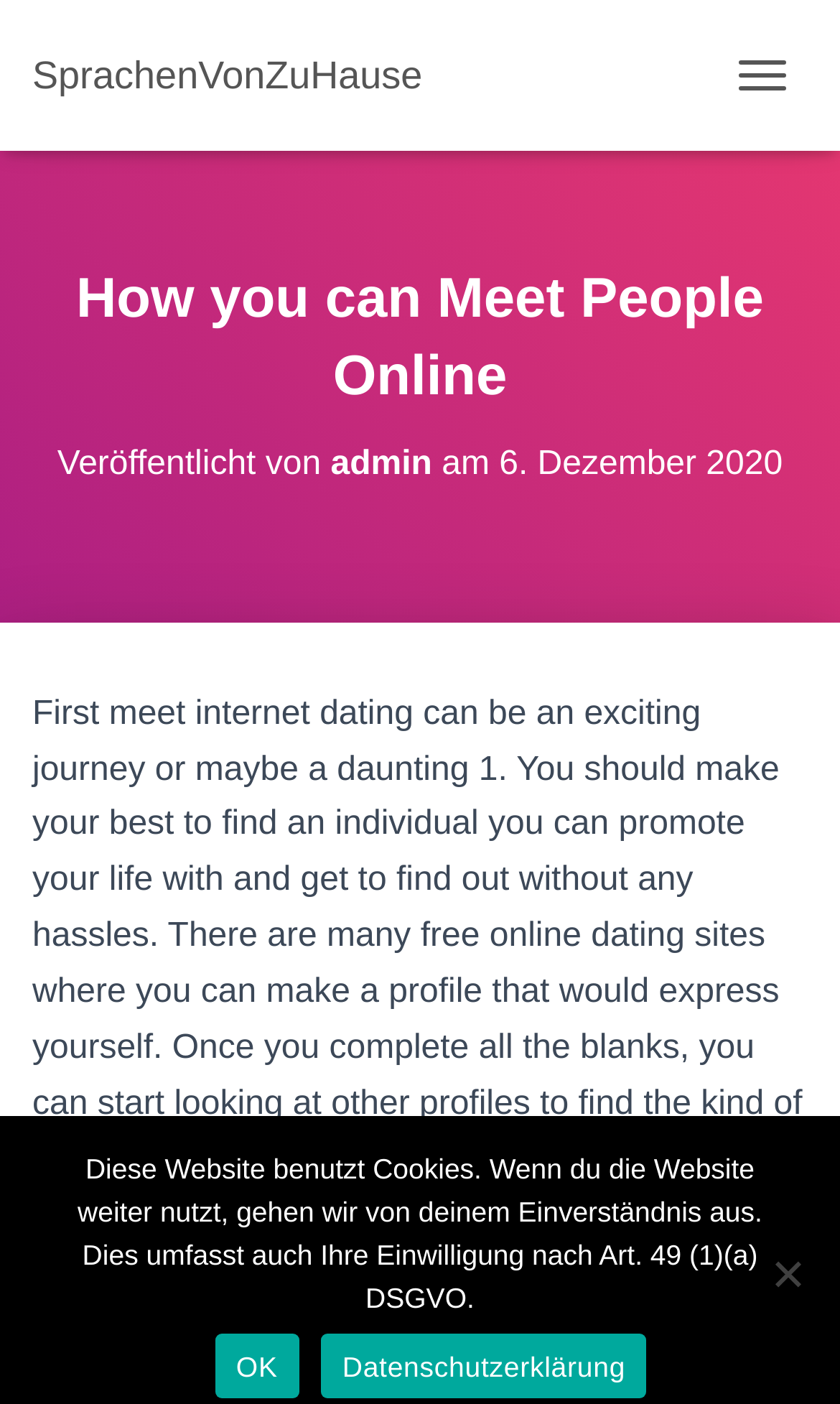What is the format of the user profiles?
Look at the image and respond with a one-word or short phrase answer.

Text-based